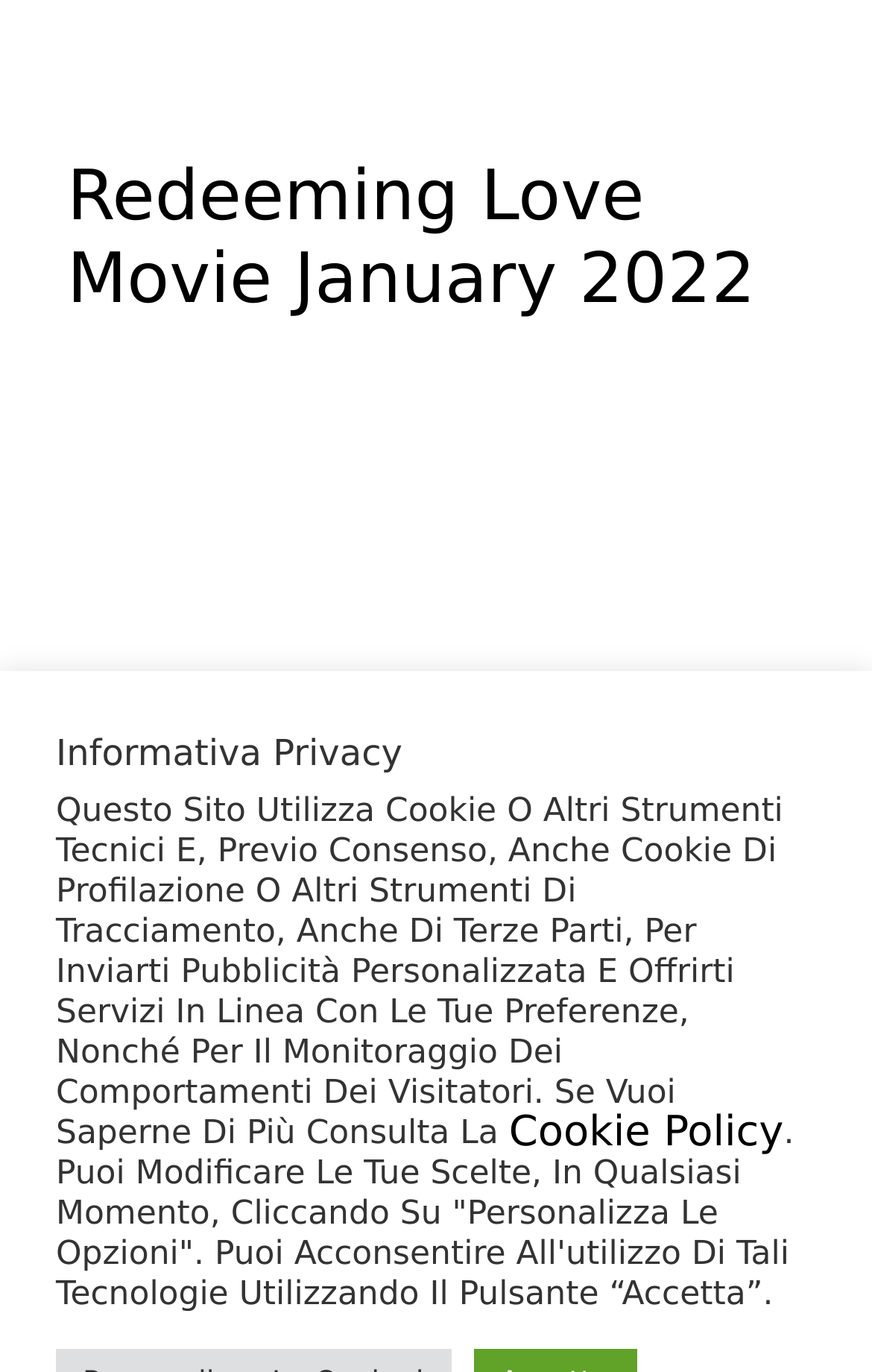Create a full and detailed caption for the entire webpage.

Here is the detailed description of the webpage:

The webpage is about the upcoming romantic drama movie "Redeeming Love", which is based on Francine Rivers' bestselling novel and inspired by the book of Hosea from the Old Testament. 

At the top of the page, there is a banner with the title "Sito" spanning the entire width. Below the banner, there is a header section with a heading that reads "Redeeming Love Movie January 2022". 

Further down, there is an iframe that takes up most of the page's width and height, which is an advertisement. 

To the right of the advertisement, there is a static text element that reads "Redeeming Love". 

Below the advertisement, there is a heading that reads "Informativa Privacy", which is followed by a block of static text that explains the website's cookie policy and how it uses personalization and tracking technologies. 

Next to the static text, there is a link to the "Cookie Policy" page. 

Finally, there is another static text element that explains how users can modify their cookie preferences and consent to the use of tracking technologies.